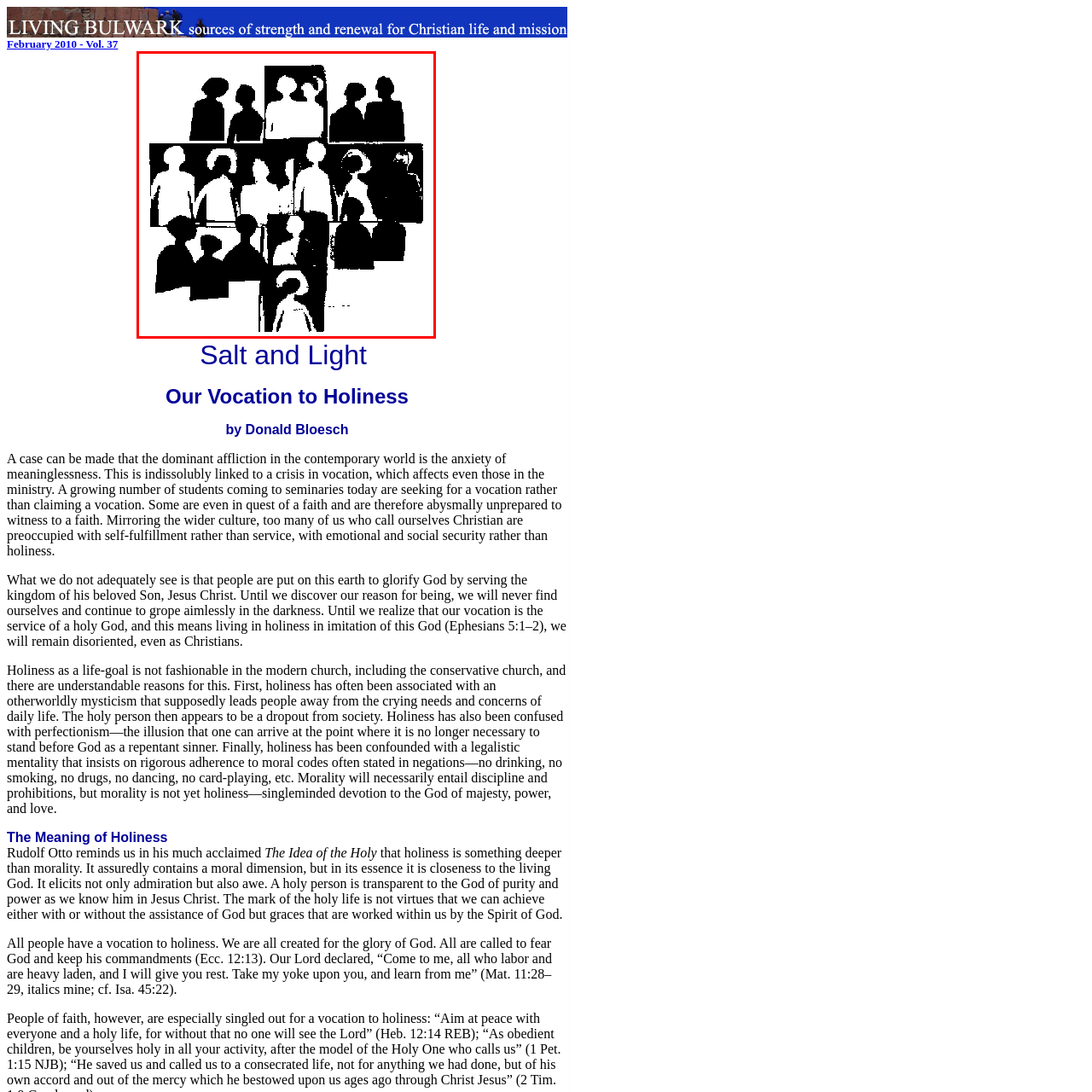Study the image surrounded by the red bounding box and respond as thoroughly as possible to the following question, using the image for reference: What is the emphasis of the visual arrangement?

The caption explains that the visual arrangement of the silhouette figures in a cross formation enhances the concept of collective vocation, inviting viewers to consider their own roles within the broader context of faith and service.